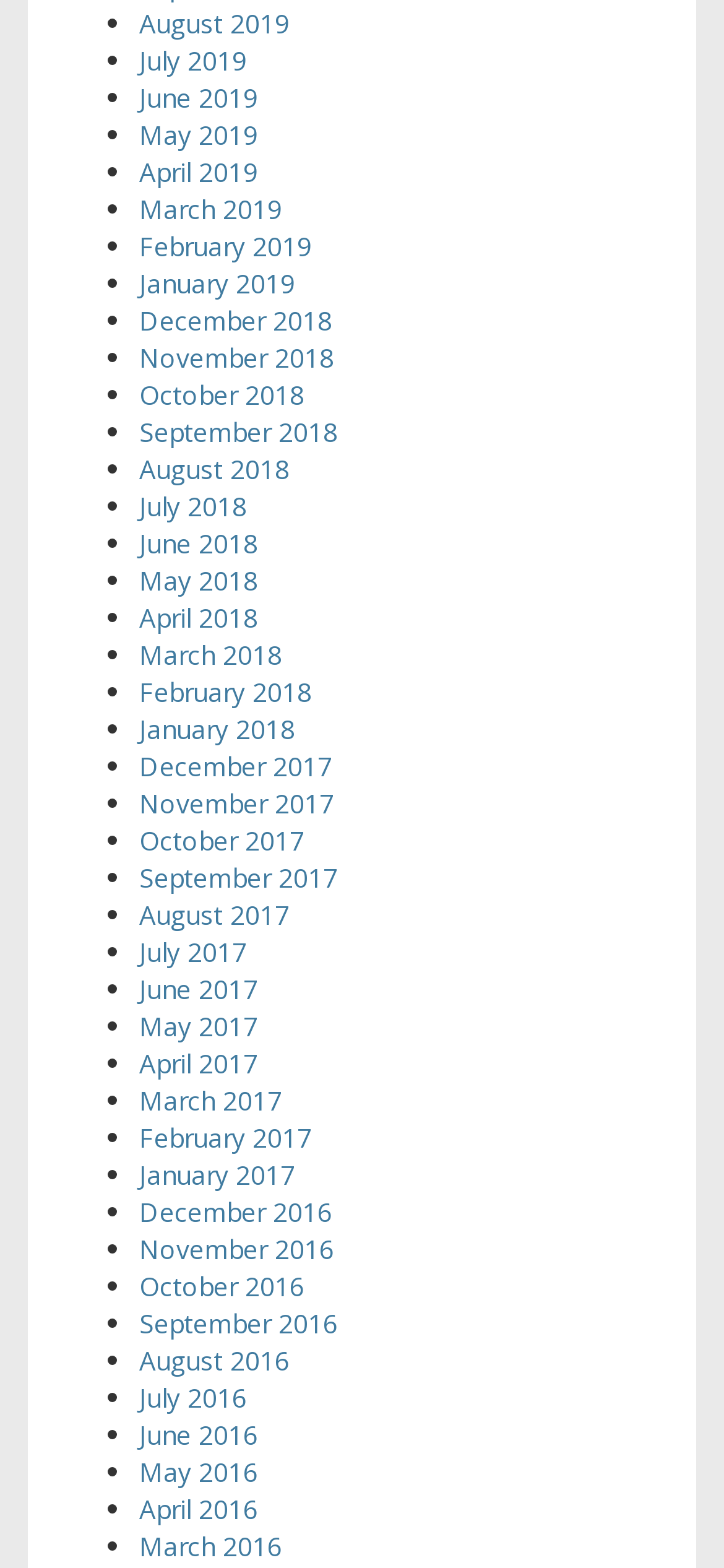Using the webpage screenshot, find the UI element described by September 2017. Provide the bounding box coordinates in the format (top-left x, top-left y, bottom-right x, bottom-right y), ensuring all values are floating point numbers between 0 and 1.

[0.192, 0.548, 0.467, 0.57]